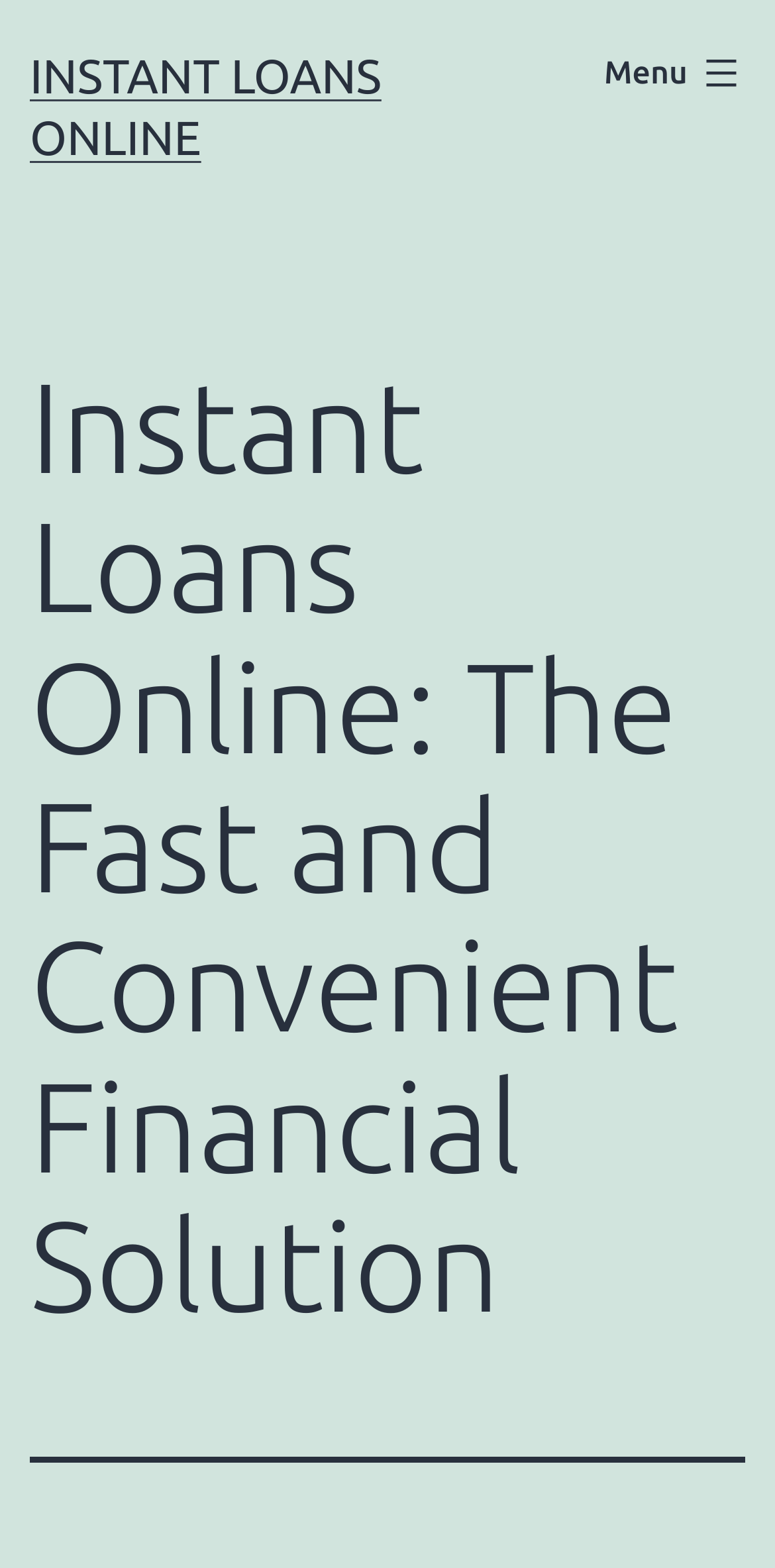Provide the bounding box coordinates for the UI element that is described by this text: "Instant Loans Online". The coordinates should be in the form of four float numbers between 0 and 1: [left, top, right, bottom].

[0.038, 0.031, 0.492, 0.105]